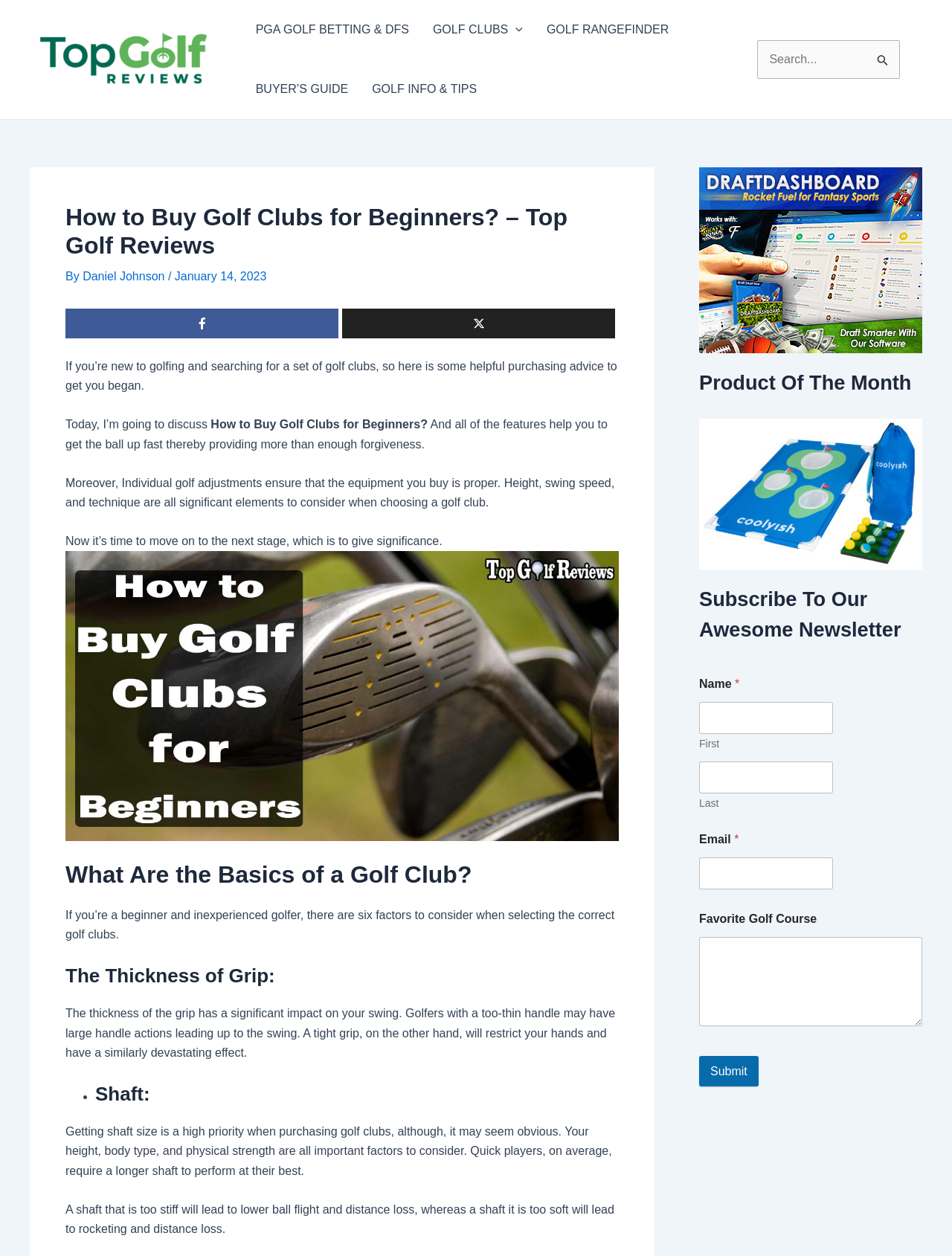What is the significance of grip thickness in golf?
From the screenshot, supply a one-word or short-phrase answer.

It affects swing